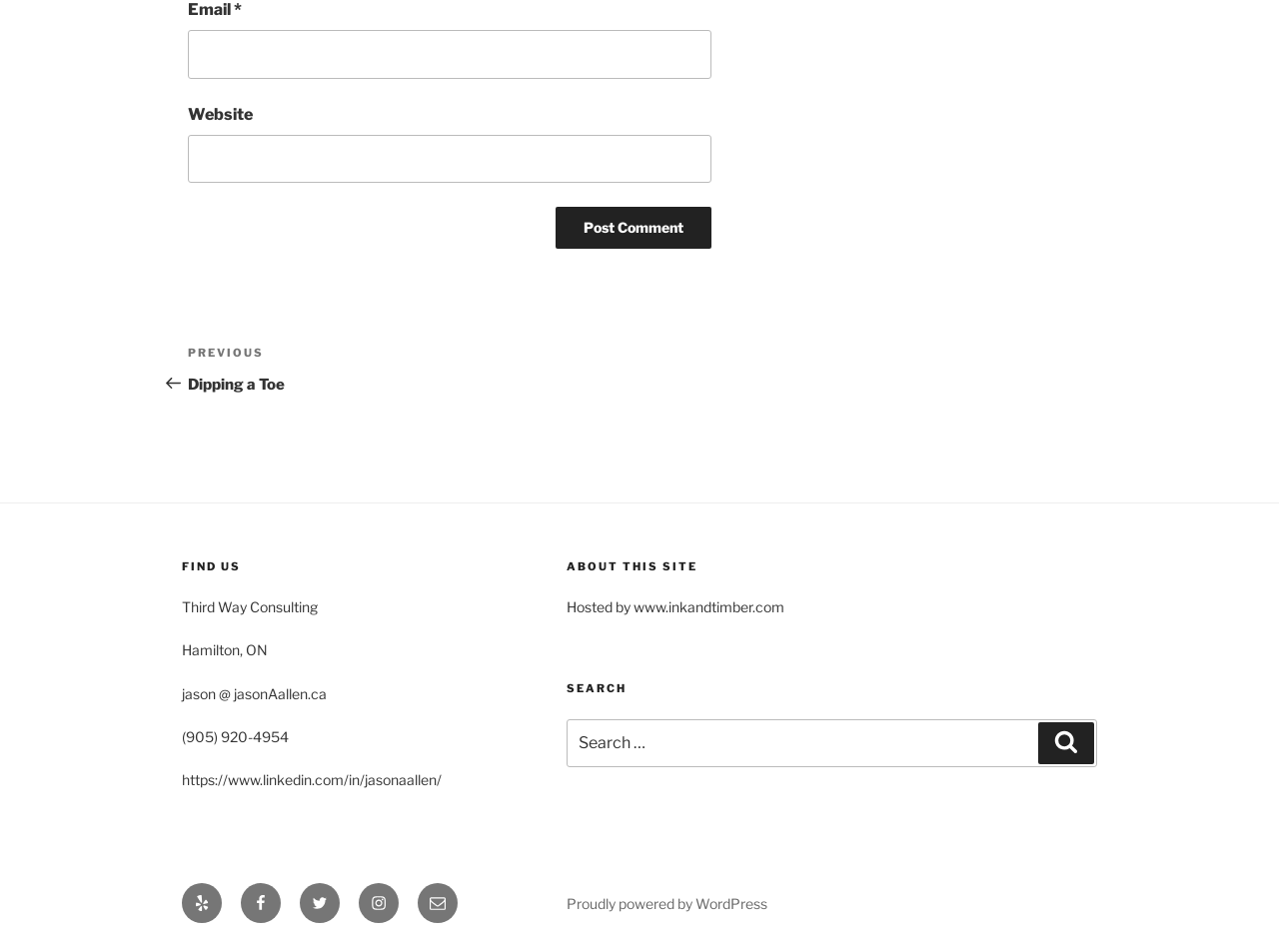What is the link to the social media platform mentioned in the footer?
Based on the screenshot, provide a one-word or short-phrase response.

LinkedIn